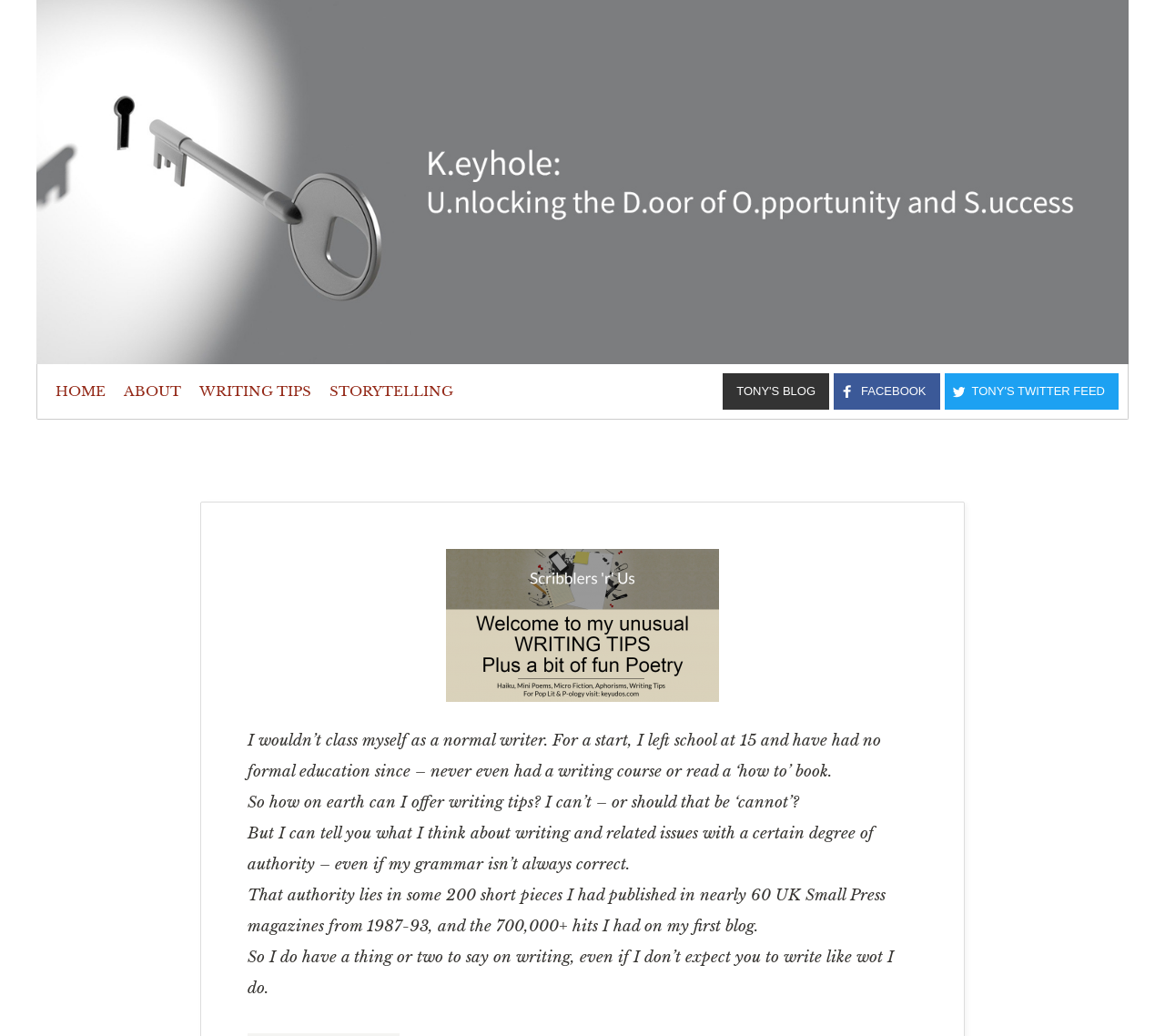Using a single word or phrase, answer the following question: 
What is the author's tone in the writing?

Humorous